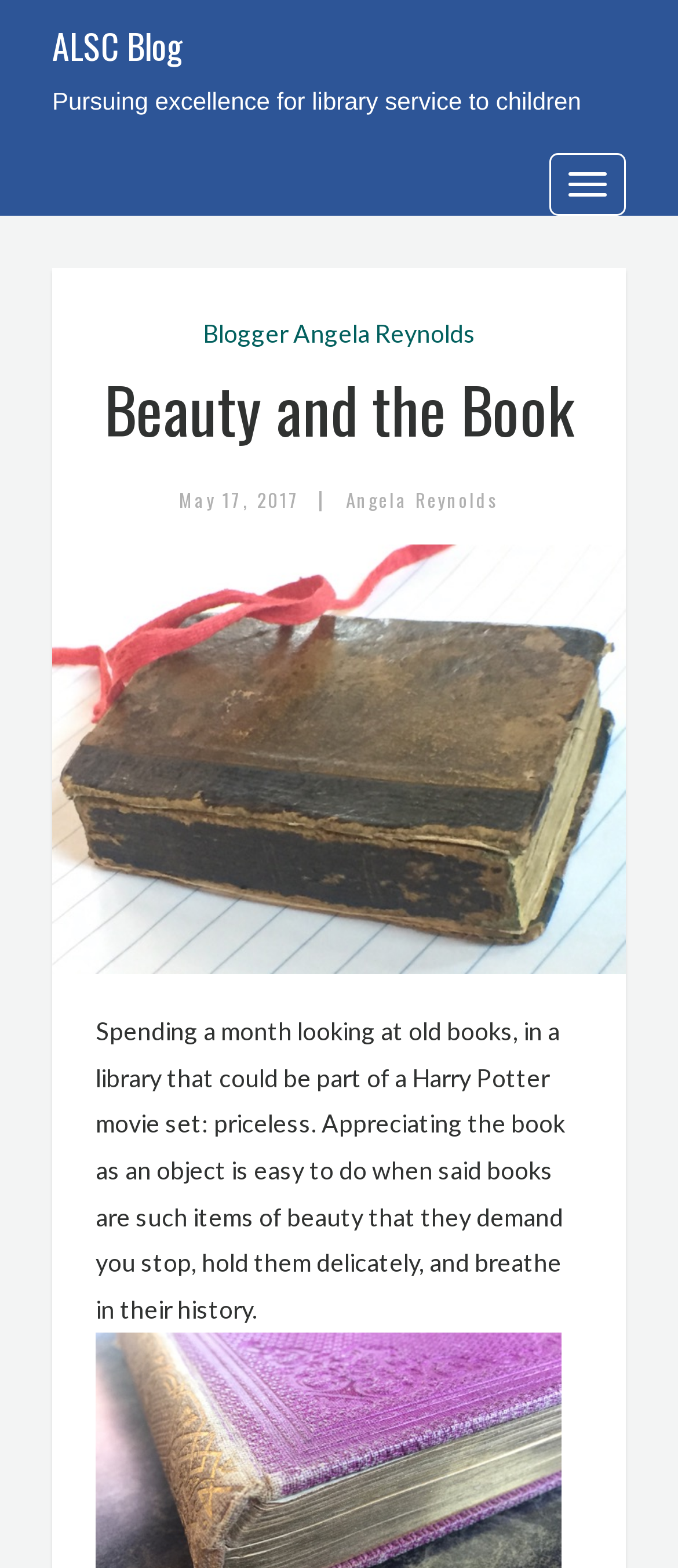Please determine the primary heading and provide its text.

Beauty and the Book